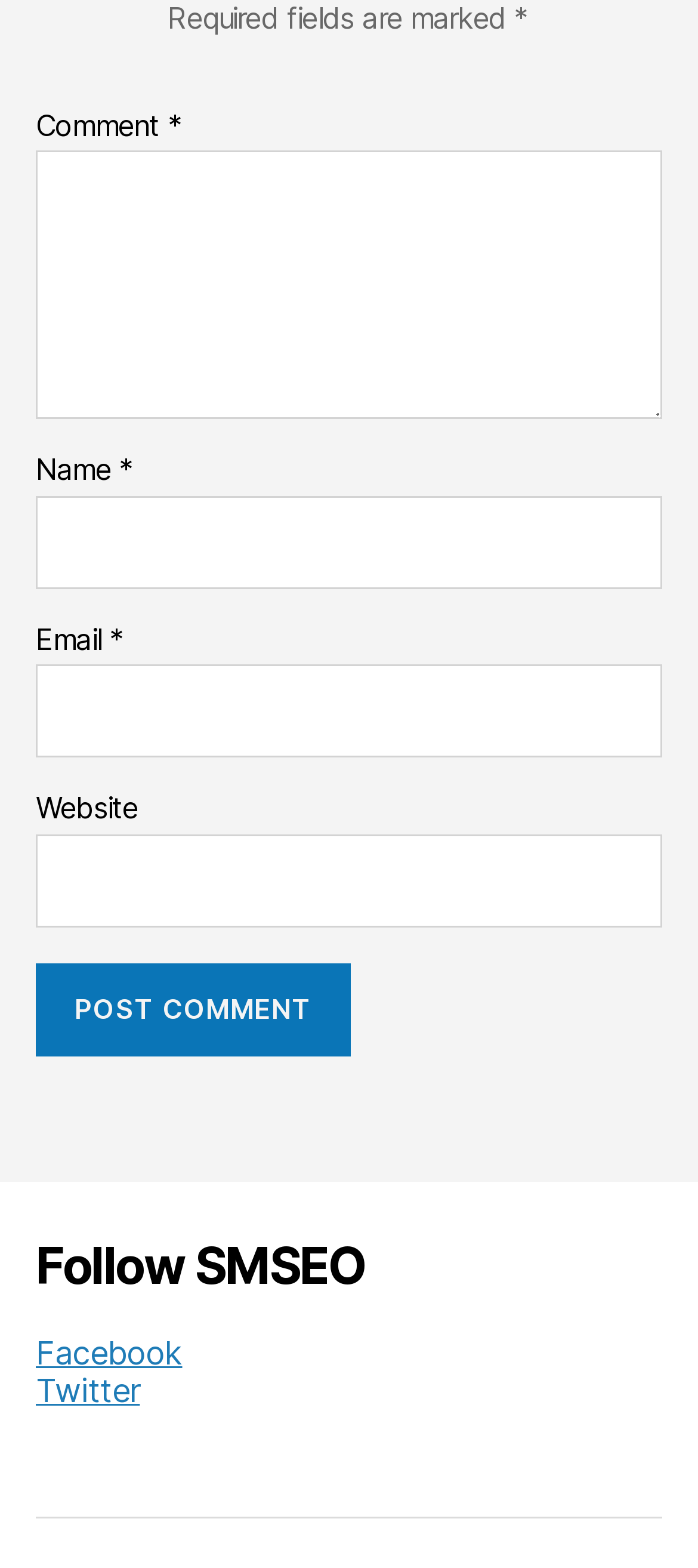Is the 'Website' field required?
Based on the image, answer the question with a single word or brief phrase.

No